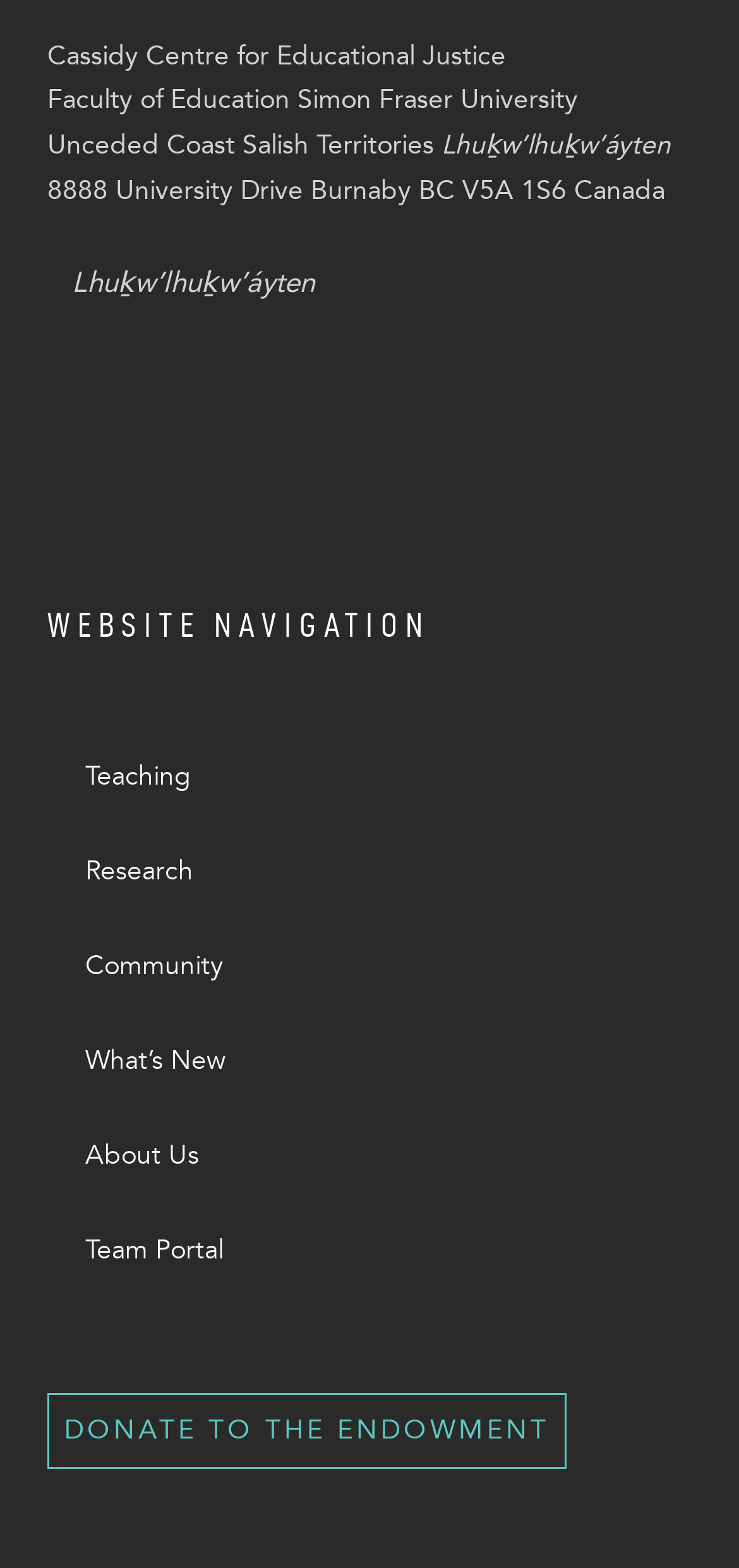Provide the bounding box coordinates for the UI element that is described as: "Team Portal".

[0.064, 0.767, 0.936, 0.828]